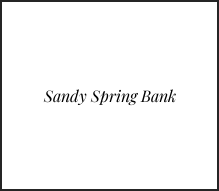Give a detailed account of what is happening in the image.

The image features the text "Sandy Spring Bank," presented in an elegant, serif typeface against a clean, white background. This typography conveys a sense of professionalism and stability, reflecting the values typically associated with financial institutions. The minimalist design highlights the bank's name, emphasizing its identity as a trusted entity in the banking sector. This visual representation is part of a broader collection showcasing various investments, indicating the bank's involvement in past, present, and potential future holdings.